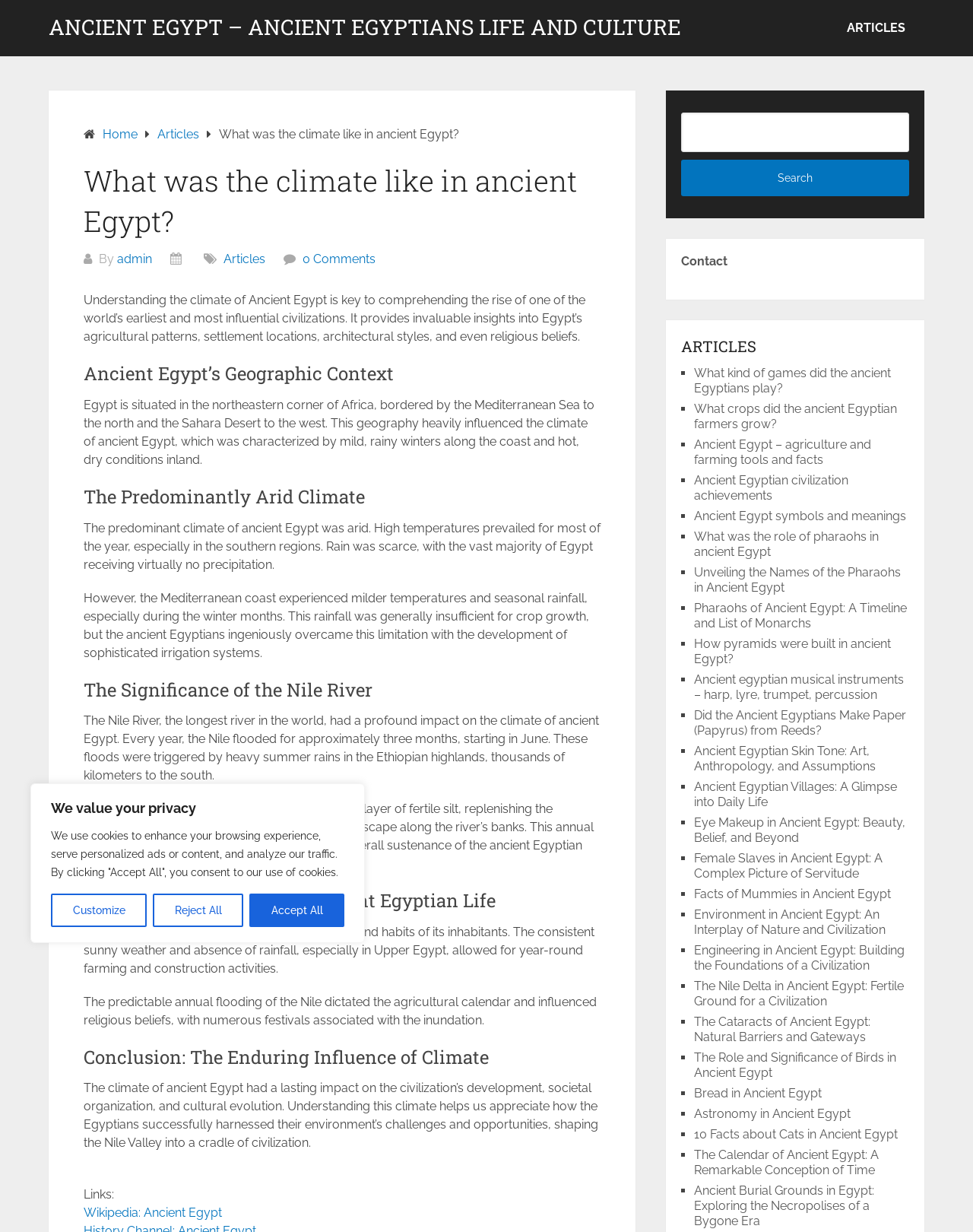Using details from the image, please answer the following question comprehensively:
What is the significance of the Nile River in ancient Egypt?

The webpage explains that the Nile River's annual flood cycle was crucial for agriculture and the overall sustenance of the ancient Egyptian civilization, as it brought fertile silt and replenished the nutrients in the soil.